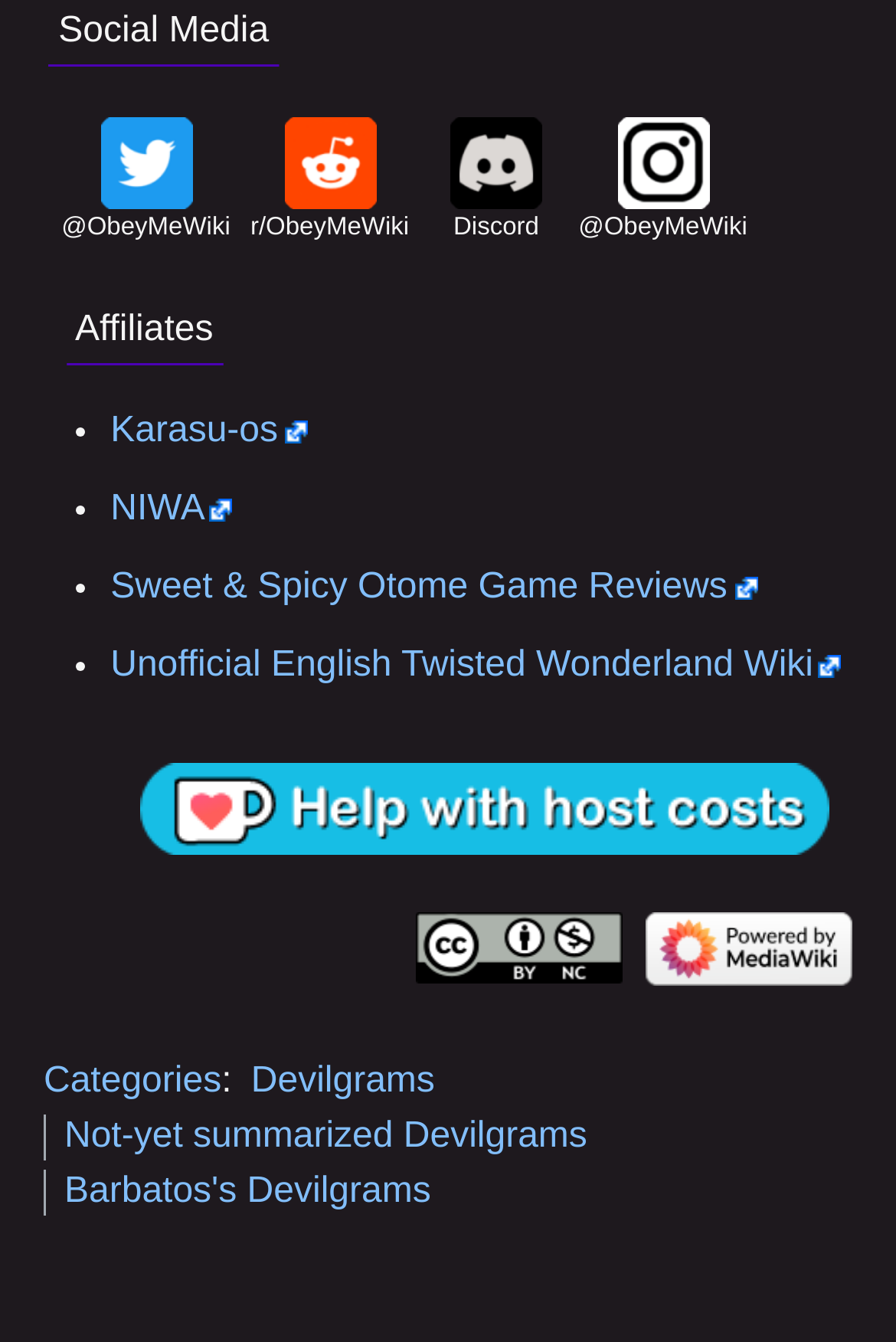Pinpoint the bounding box coordinates of the clickable element needed to complete the instruction: "Check affiliates". The coordinates should be provided as four float numbers between 0 and 1: [left, top, right, bottom].

[0.075, 0.231, 0.249, 0.26]